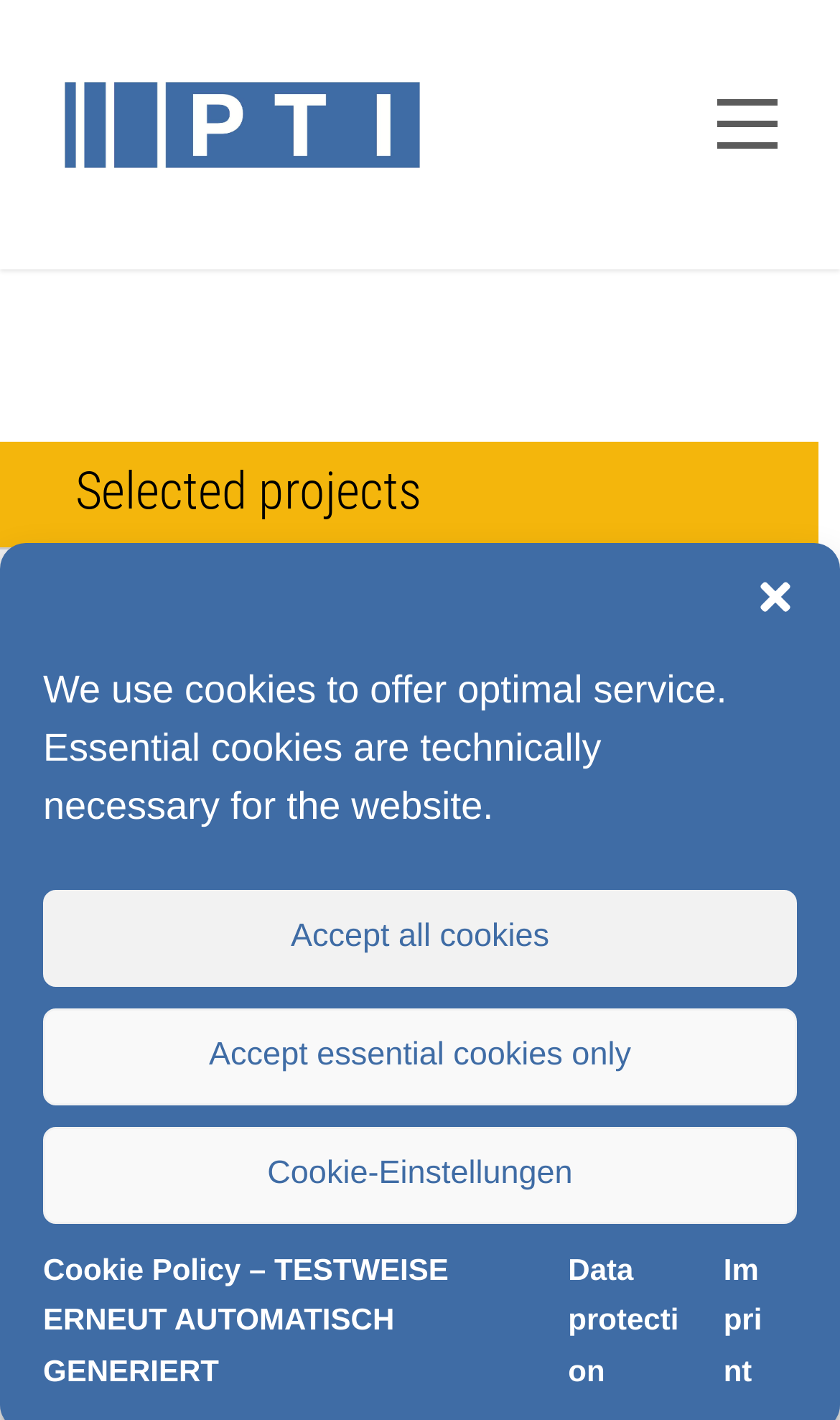Please identify the bounding box coordinates of the element on the webpage that should be clicked to follow this instruction: "Go to selected projects". The bounding box coordinates should be given as four float numbers between 0 and 1, formatted as [left, top, right, bottom].

[0.09, 0.325, 0.503, 0.367]